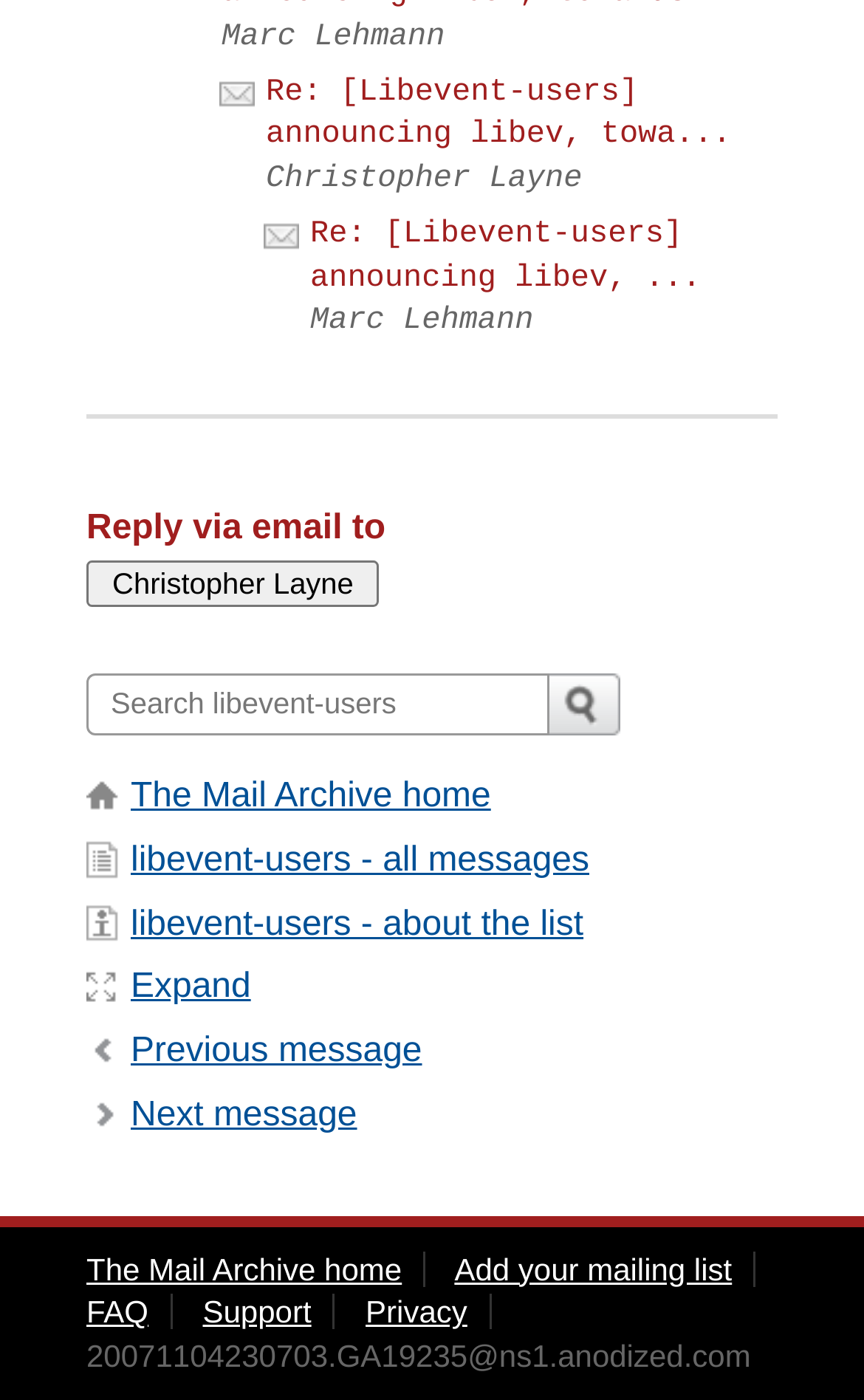Respond with a single word or short phrase to the following question: 
What is the name of the person who sent the email?

Marc Lehmann